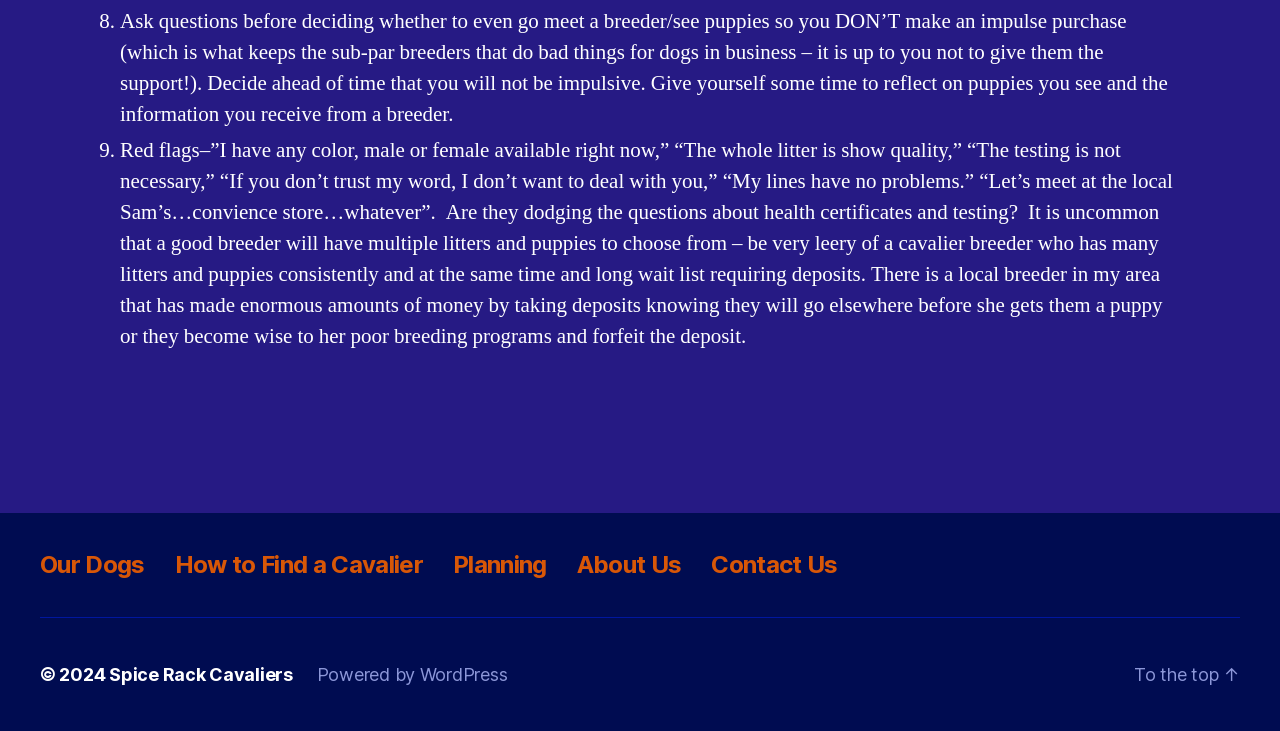Locate the bounding box coordinates of the element I should click to achieve the following instruction: "Click on 'Spice Rack Cavaliers'".

[0.085, 0.908, 0.229, 0.937]